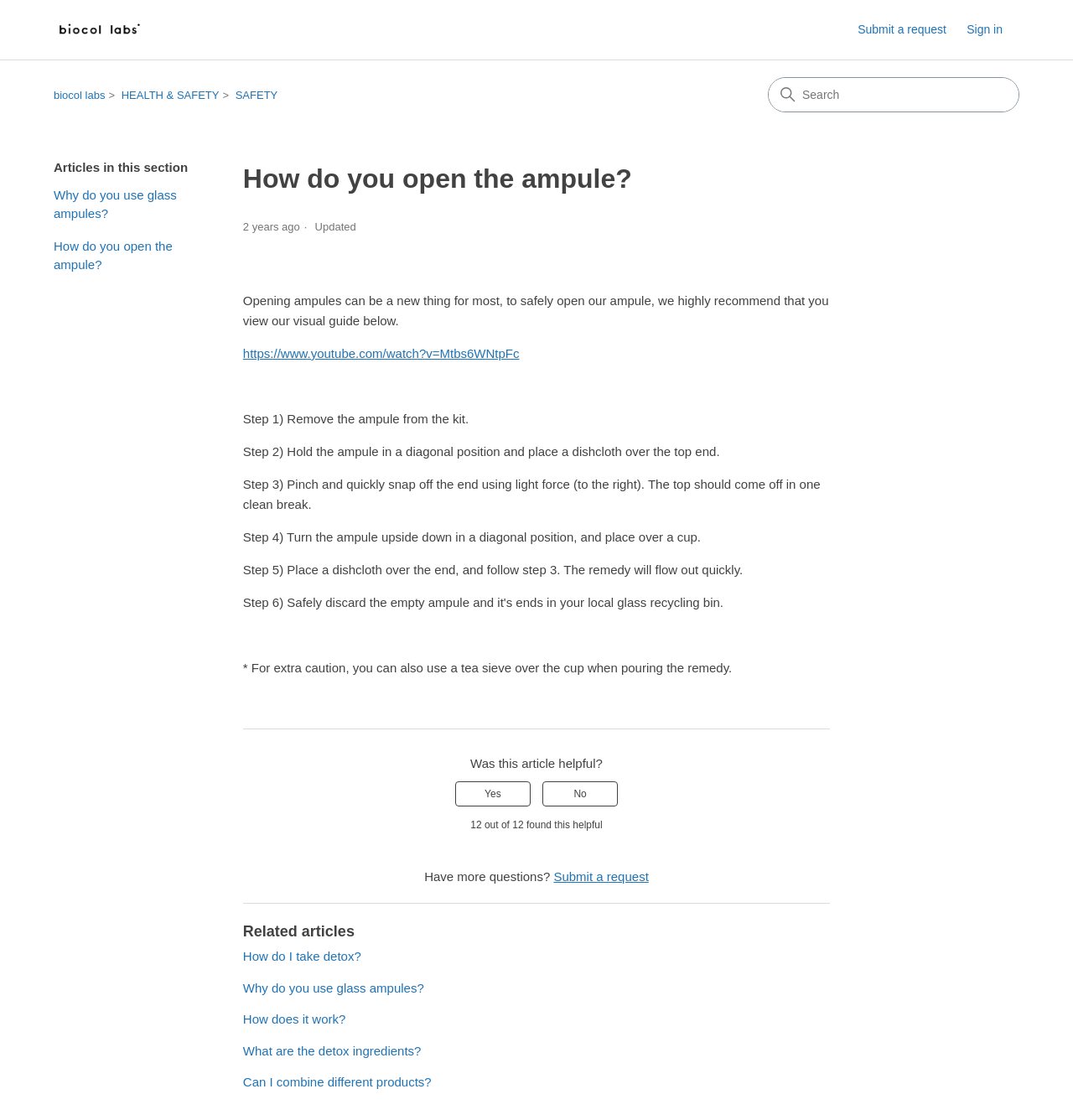What is the purpose of using a dishcloth?
Look at the image and respond with a single word or a short phrase.

To protect from breakage